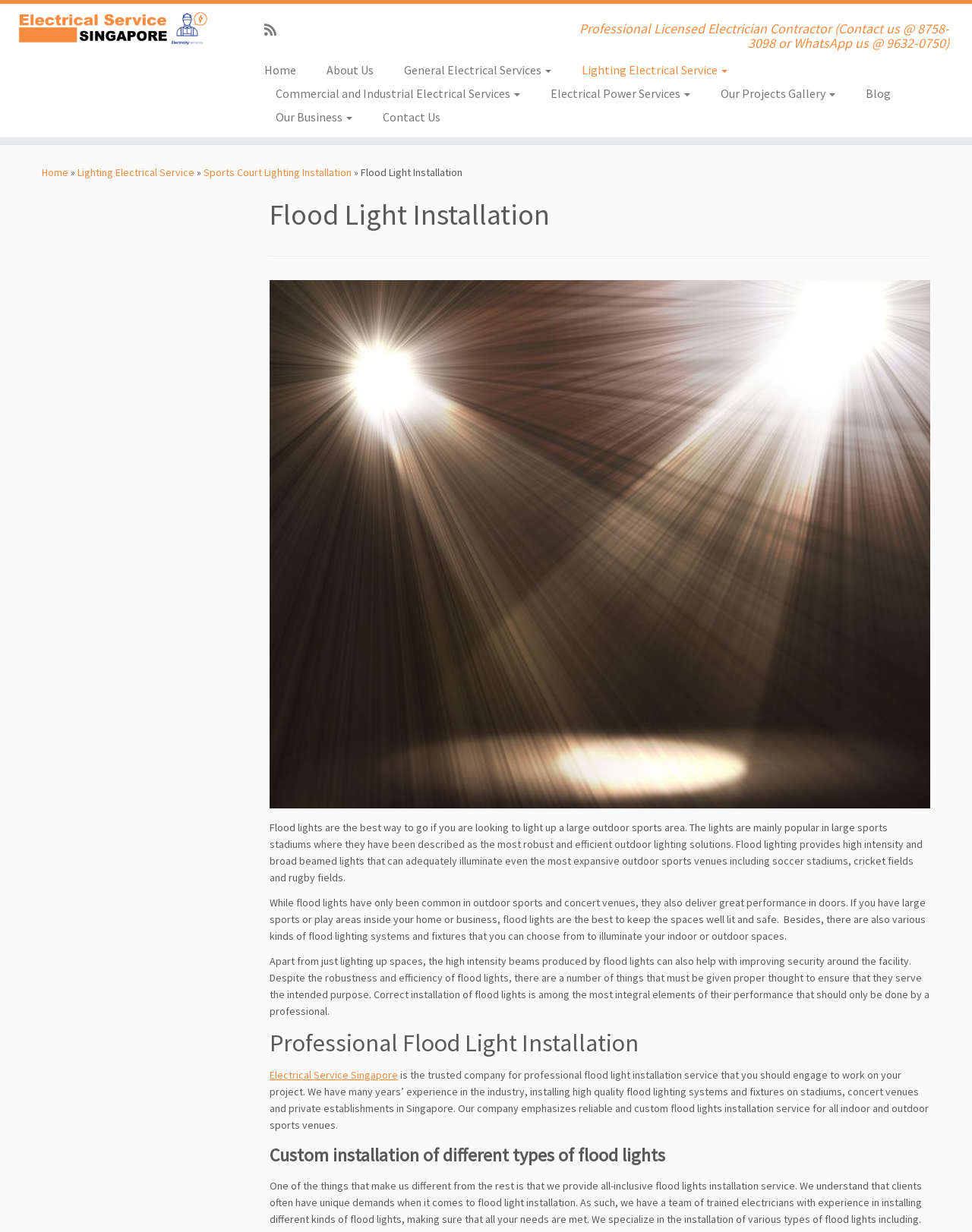Determine the bounding box coordinates of the clickable element to complete this instruction: "Contact us for electrical engineering services". Provide the coordinates in the format of four float numbers between 0 and 1, [left, top, right, bottom].

[0.0, 0.009, 0.231, 0.036]